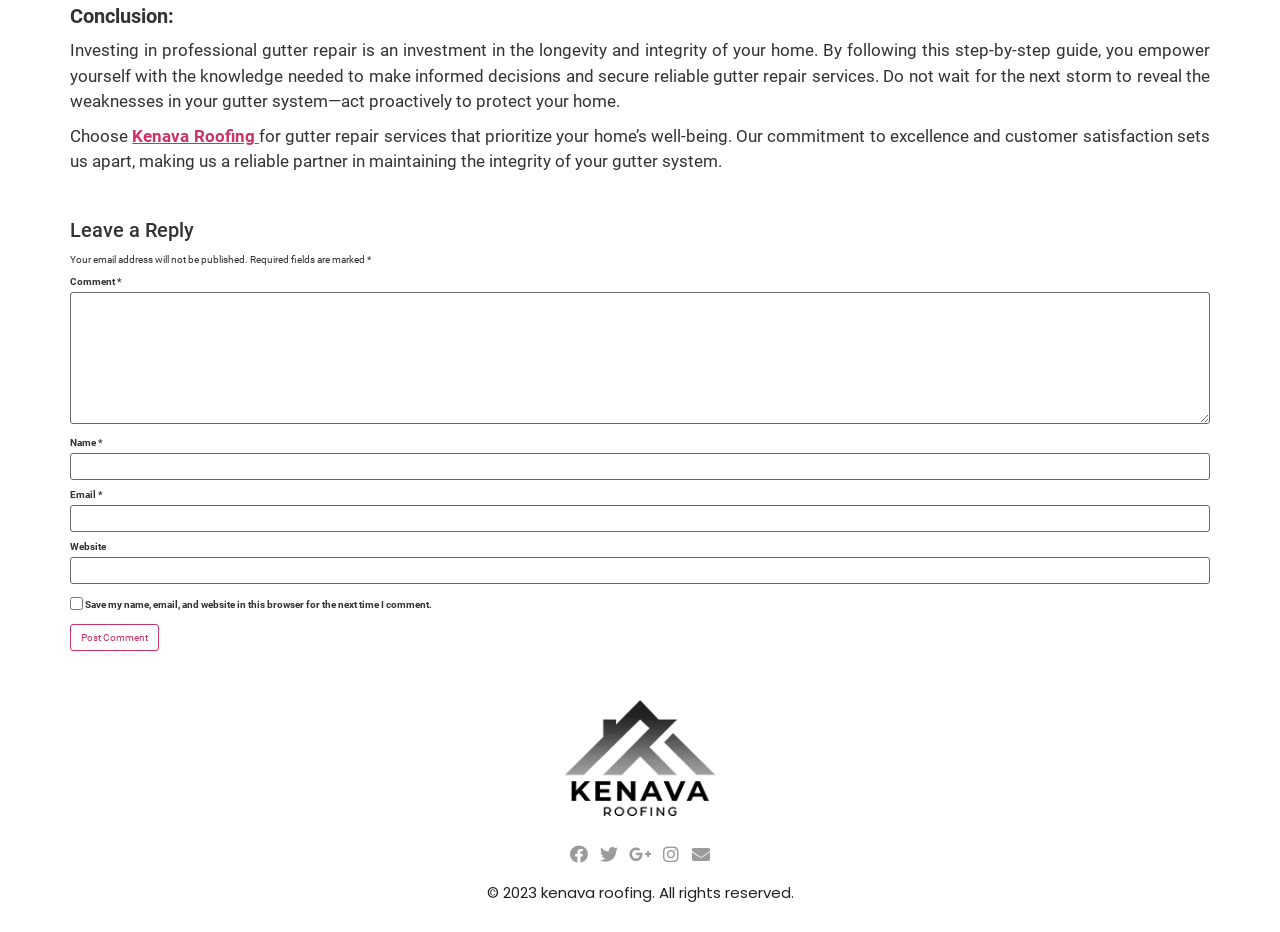Specify the bounding box coordinates of the element's area that should be clicked to execute the given instruction: "Enter your name in the 'Name' field". The coordinates should be four float numbers between 0 and 1, i.e., [left, top, right, bottom].

[0.055, 0.486, 0.945, 0.515]